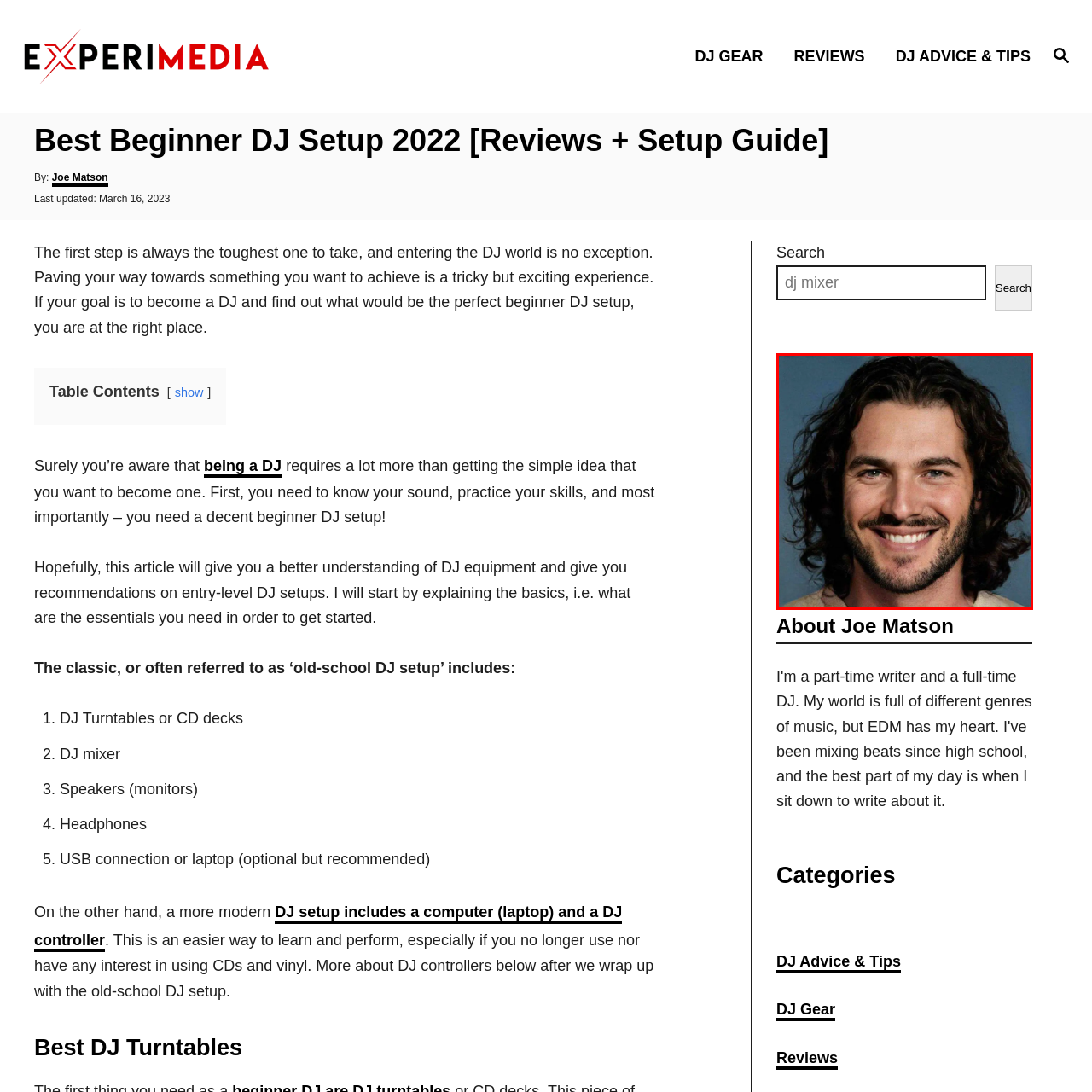Write a thorough description of the contents of the image marked by the red outline.

The image features a smiling man with long, wavy brown hair and a well-groomed beard, exuding a warm and approachable demeanor. His bright smile contrasts against a muted blue background, enhancing the inviting feel of the portrait. This image is part of an article titled "Best Beginner DJ Setup 2022 [Reviews + Setup Guide]" on Experimedia.net, where he is introduced as the author, Joe Matson. The article provides valuable insights and recommendations for those looking to enter the world of DJing, highlighting essential gear and setups for beginners.